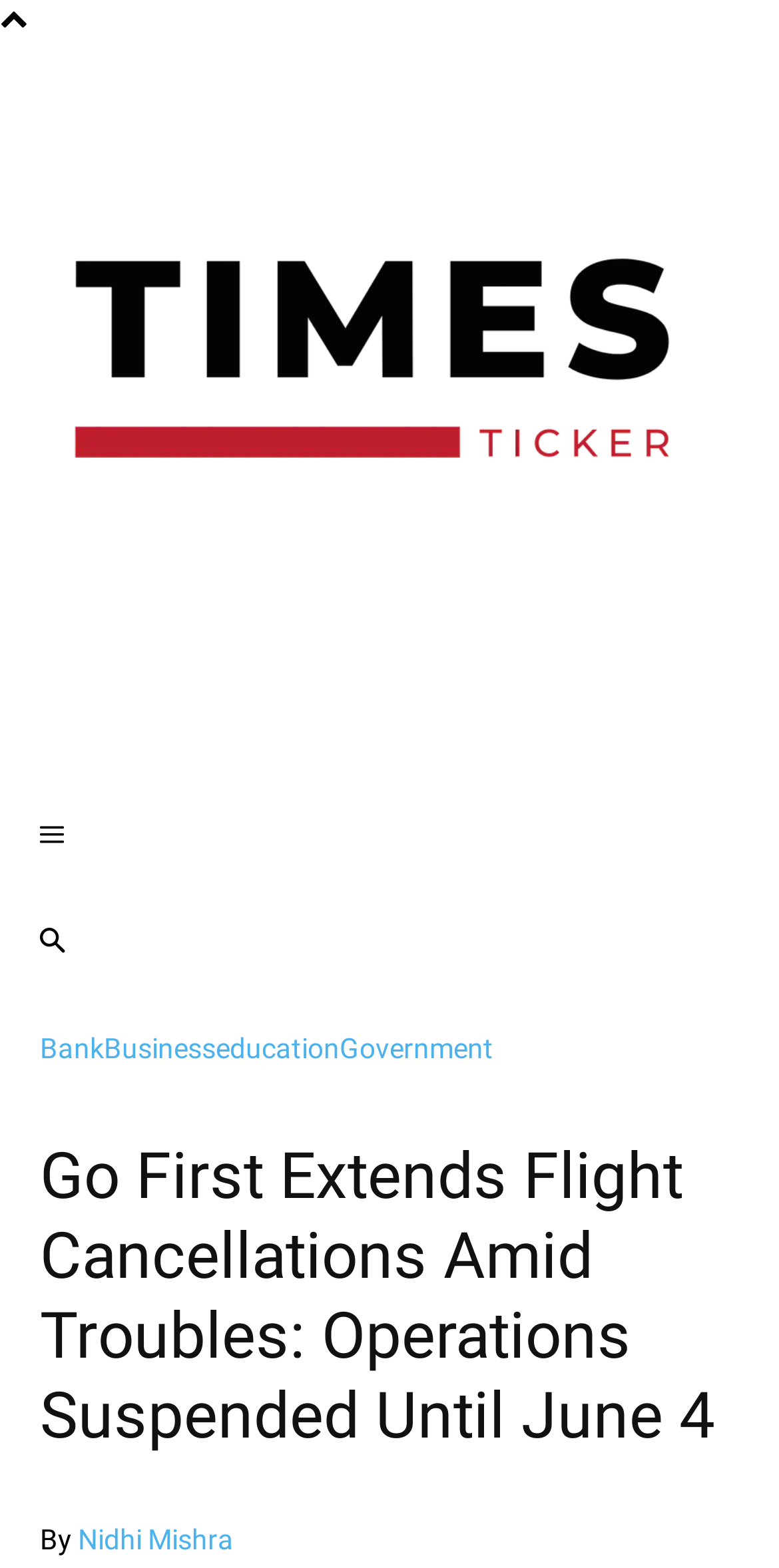What is the position of the 'Government' category?
Respond to the question with a well-detailed and thorough answer.

The 'Government' category is the fourth category listed below the logo, with a link element having a bounding box coordinate of [0.436, 0.658, 0.633, 0.679].